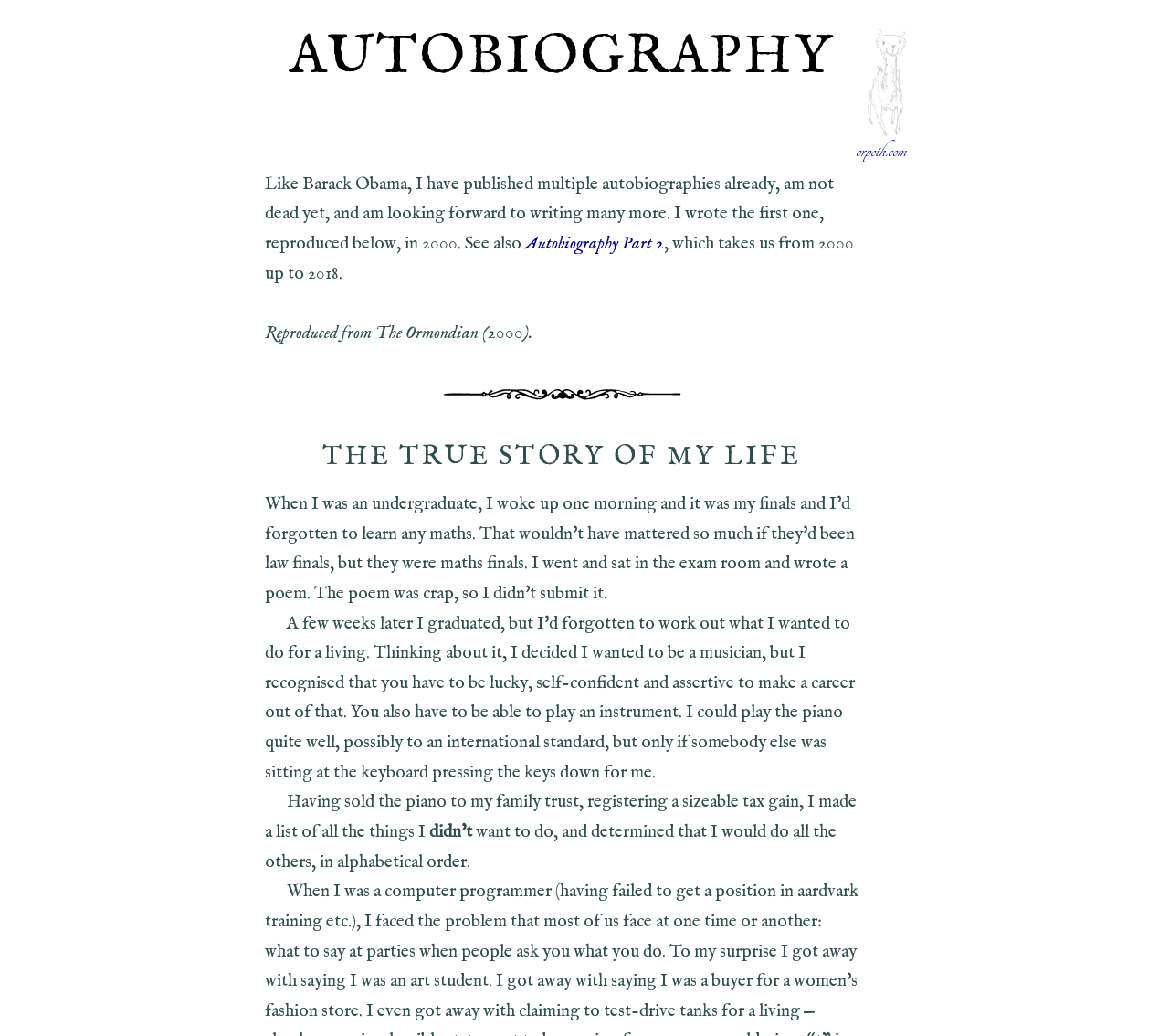Please provide the bounding box coordinates for the UI element as described: "parent_node: AUTO­BIOGRAPHY". The coordinates must be four floats between 0 and 1, represented as [left, top, right, bottom].

[0.045, 0.025, 0.227, 0.164]